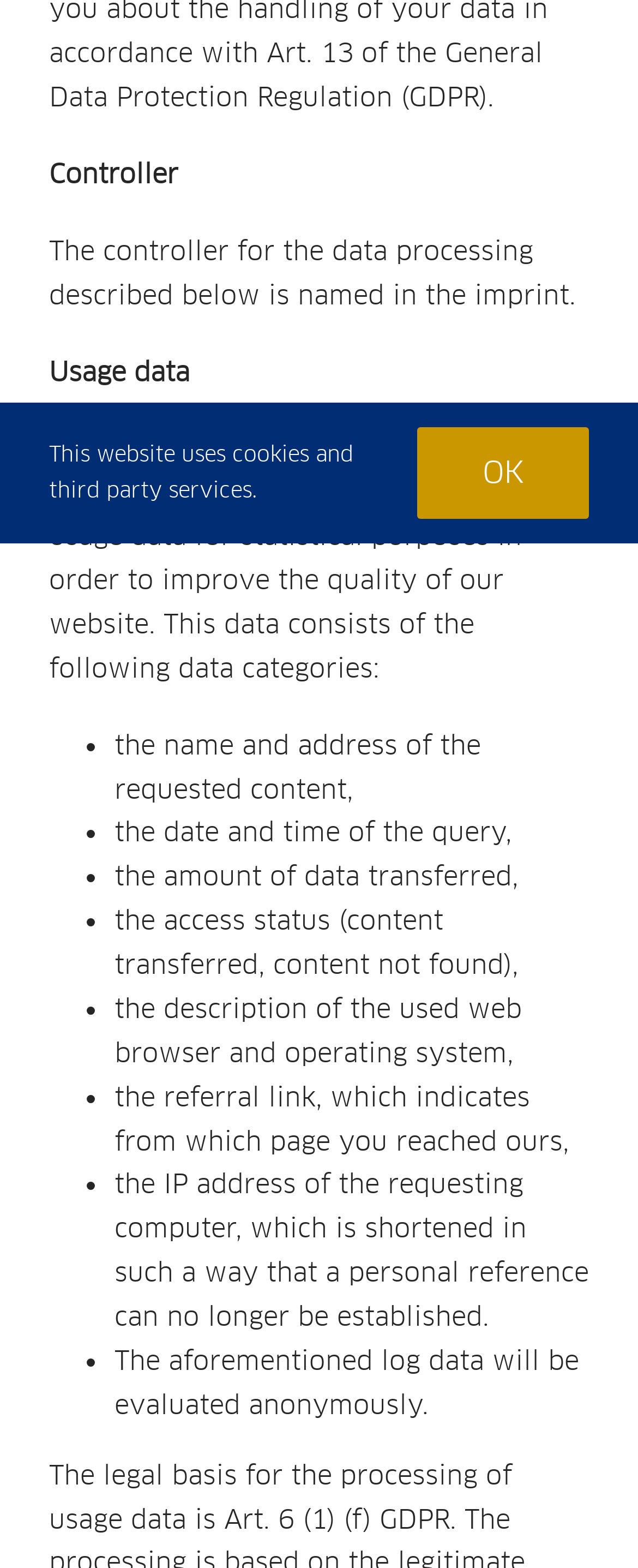Bounding box coordinates are specified in the format (top-left x, top-left y, bottom-right x, bottom-right y). All values are floating point numbers bounded between 0 and 1. Please provide the bounding box coordinate of the region this sentence describes: Ok

[0.654, 0.273, 0.923, 0.331]